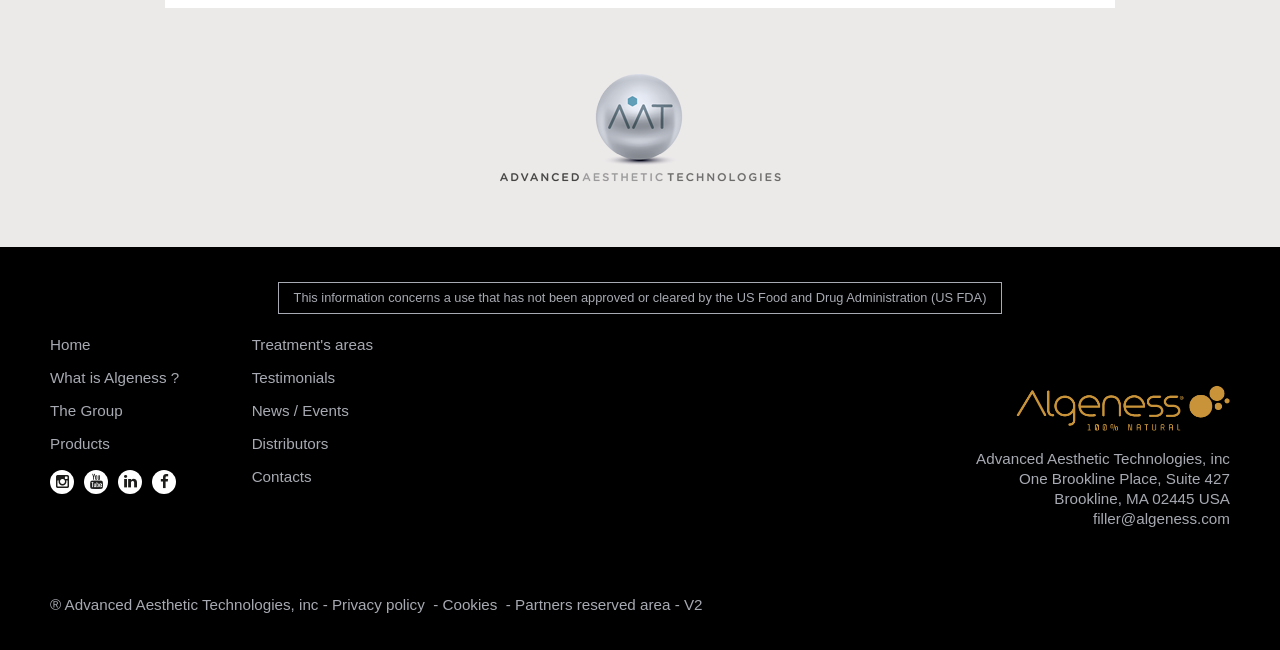What are the social media links?
From the image, provide a succinct answer in one word or a short phrase.

Facebook, Twitter, LinkedIn, Instagram